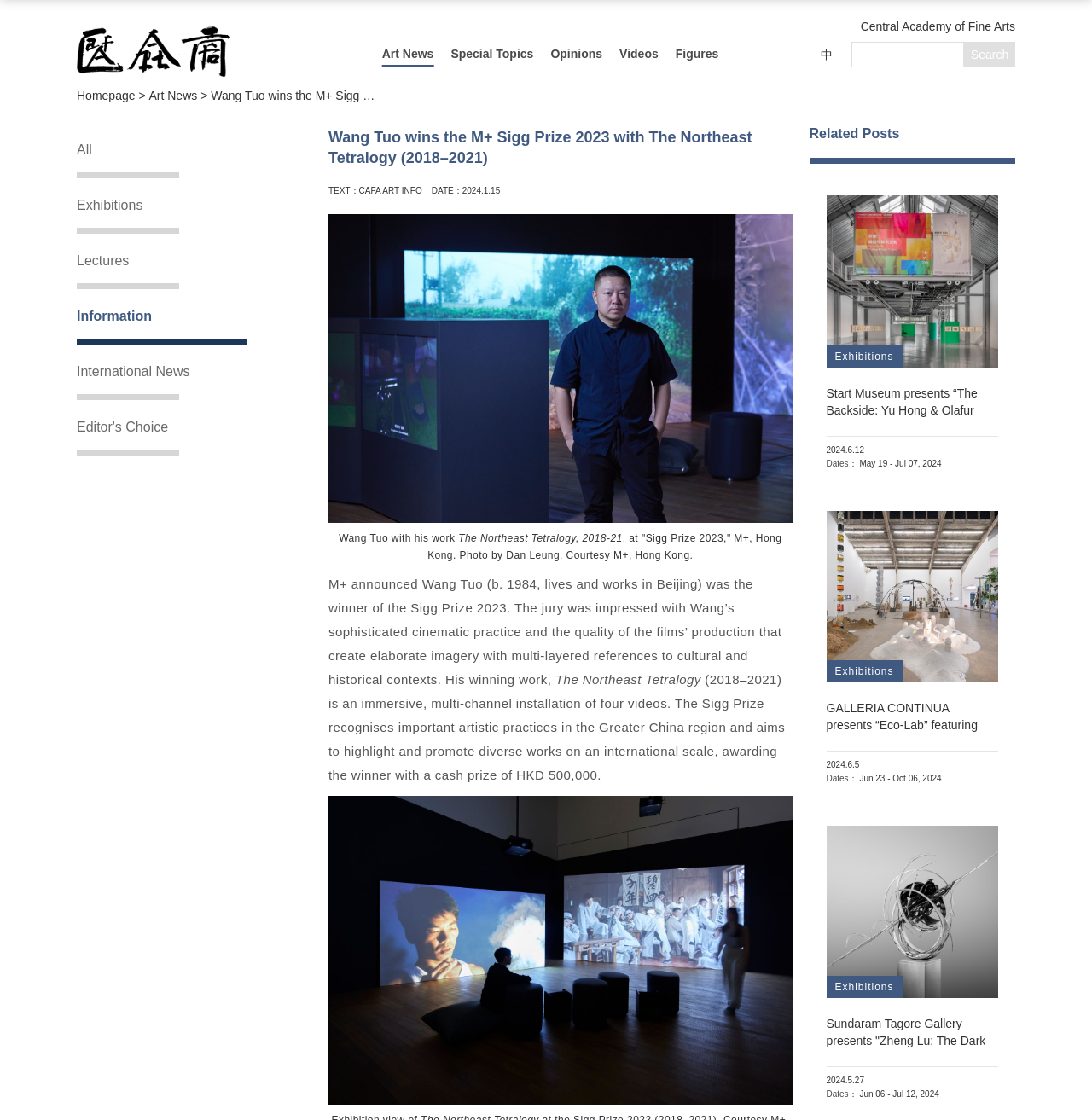Find the bounding box coordinates for the UI element whose description is: "Art News >". The coordinates should be four float numbers between 0 and 1, in the format [left, top, right, bottom].

[0.136, 0.08, 0.193, 0.091]